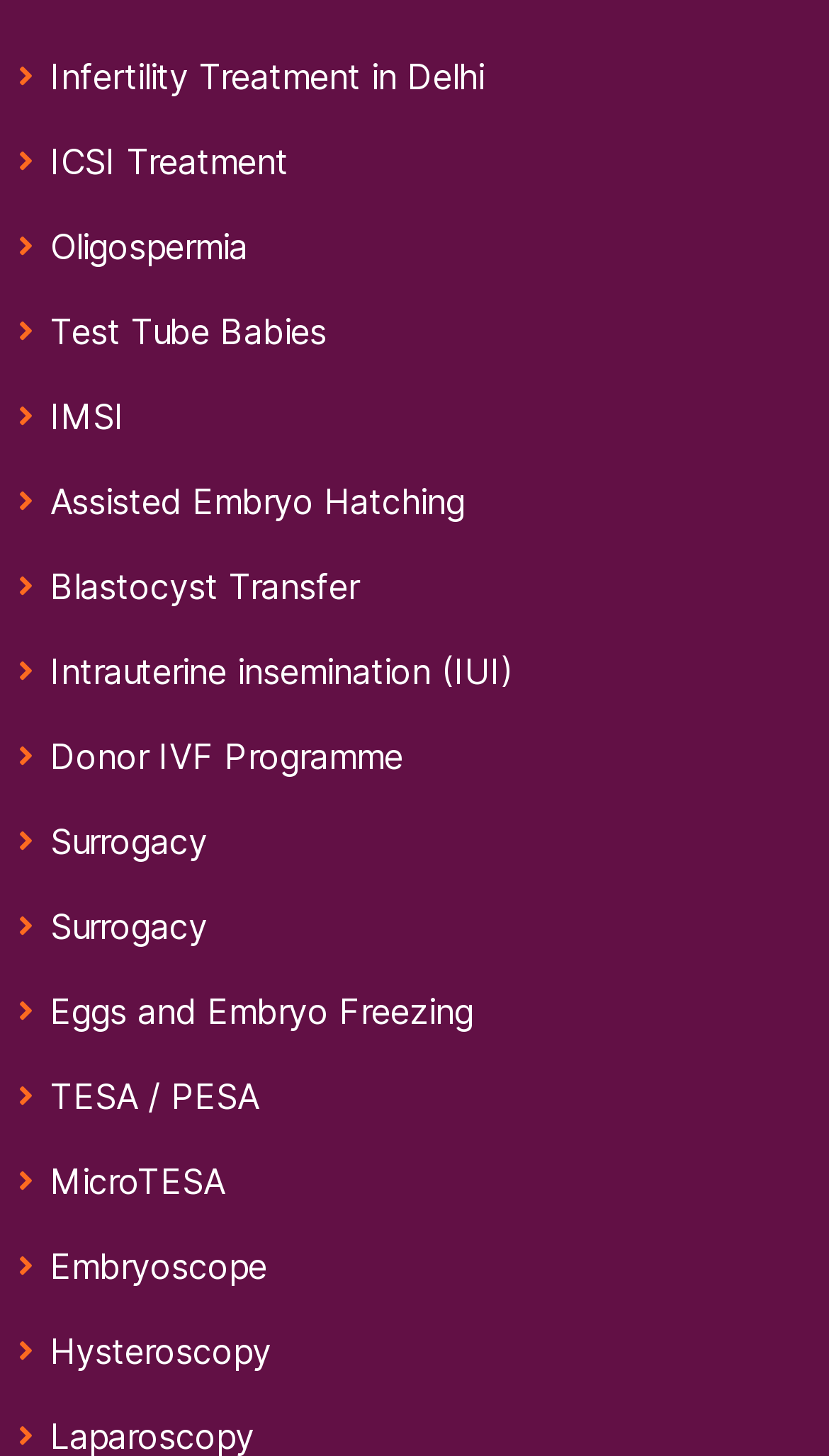Bounding box coordinates should be provided in the format (top-left x, top-left y, bottom-right x, bottom-right y) with all values between 0 and 1. Identify the bounding box for this UI element: EconPapers FAQ

None